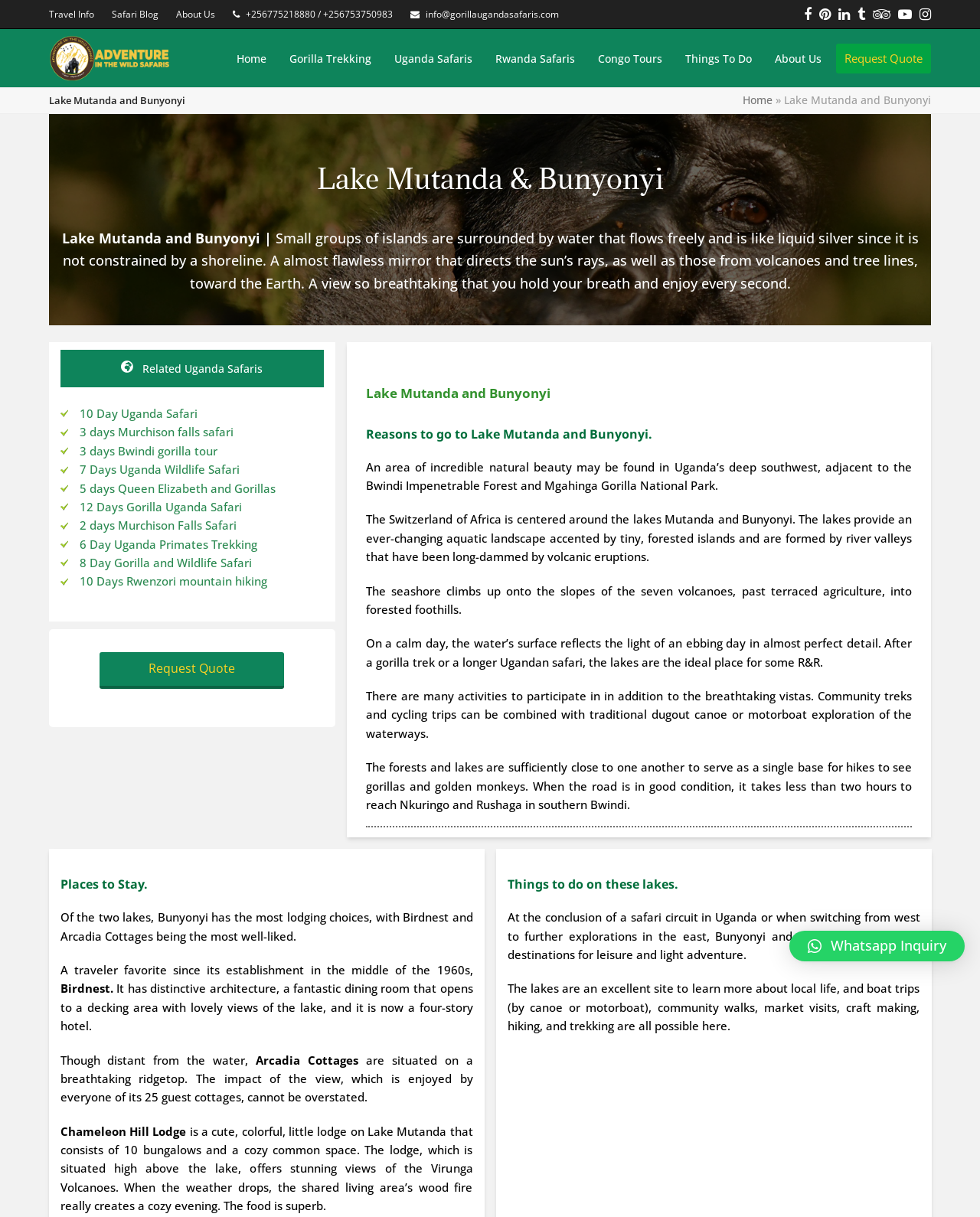Respond with a single word or phrase to the following question: What is the name of the lake mentioned in the webpage?

Lake Mutanda and Bunyonyi